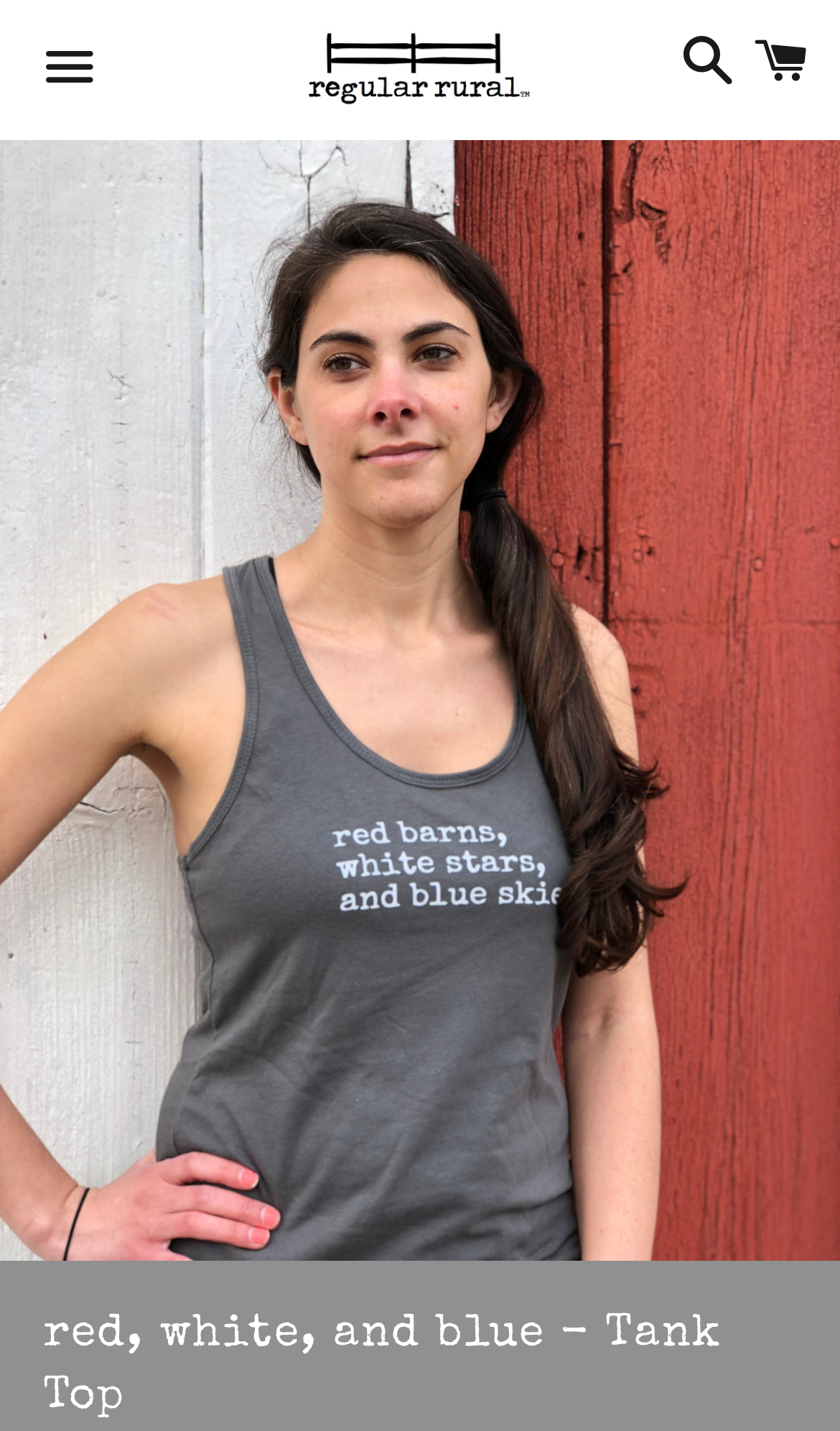Find the bounding box of the web element that fits this description: "alt="regular rural"".

[0.342, 0.018, 0.658, 0.079]